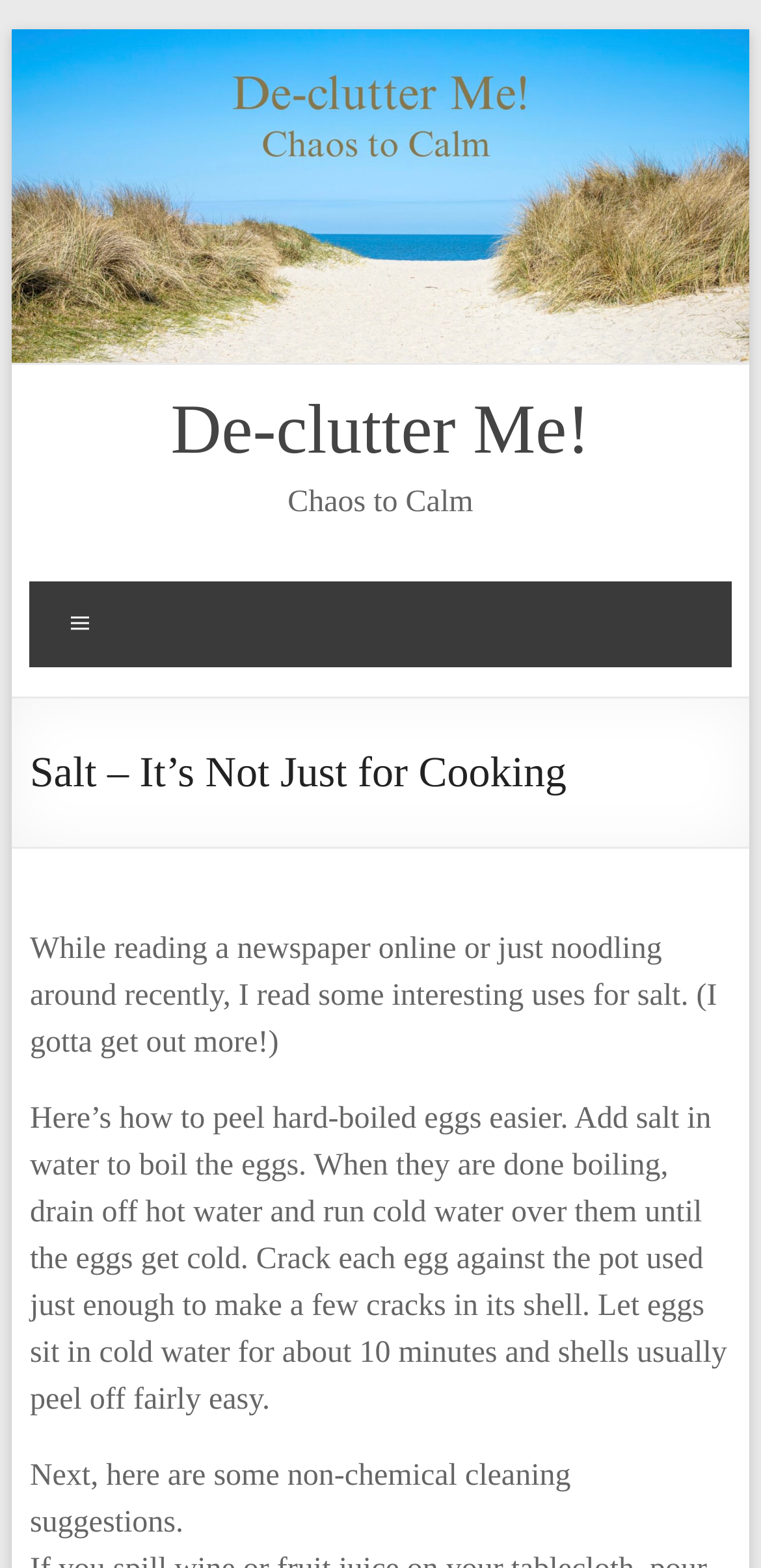Explain the webpage in detail.

The webpage is about the uses of salt, specifically its non-cooking applications. At the top left, there is a link to "Skip to content". Next to it, there is an image with the title "De-clutter Me!" which spans almost the entire width of the page. Below the image, there is a heading with the same title, "De-clutter Me!", which is a link. To the right of the heading, there is a text "Chaos to Calm". 

Further down, there is a menu link labeled "Menu" on the left side. On the right side, there is a heading "Salt – It’s Not Just for Cooking". Below this heading, there is a paragraph of text that introduces the topic of salt uses, mentioning reading about it in a newspaper. 

The main content of the page is a tutorial on how to peel hard-boiled eggs easily using salt. The instructions are provided in a block of text, which explains the steps to follow, including adding salt to the water, boiling the eggs, cracking them, and letting them sit in cold water to make the shells peel off easily. 

Finally, there is a teaser text that promises more non-chemical cleaning suggestions, but the details are not provided on this page.